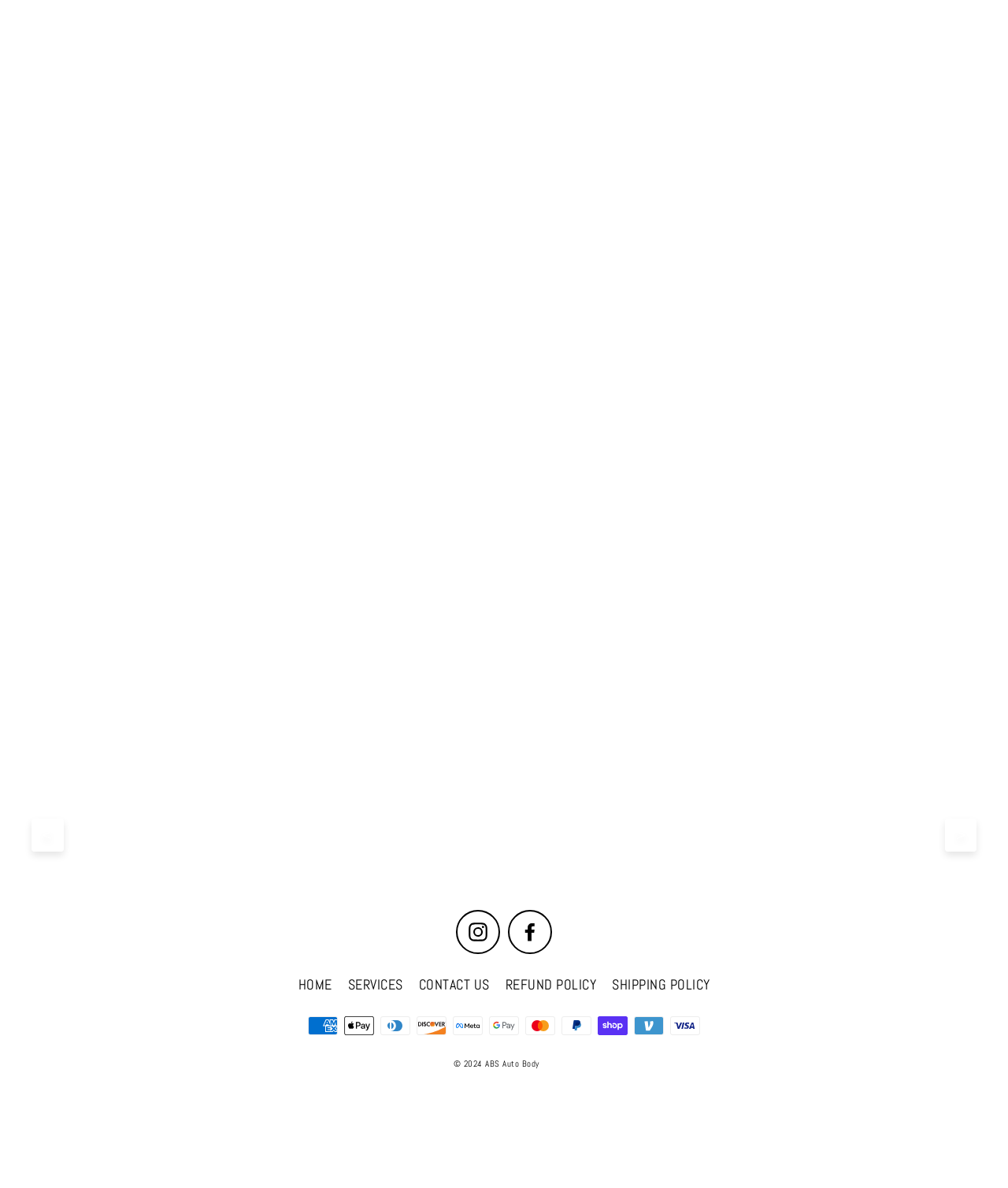Find the bounding box coordinates corresponding to the UI element with the description: "CONTACT US". The coordinates should be formatted as [left, top, right, bottom], with values as floats between 0 and 1.

[0.407, 0.816, 0.493, 0.842]